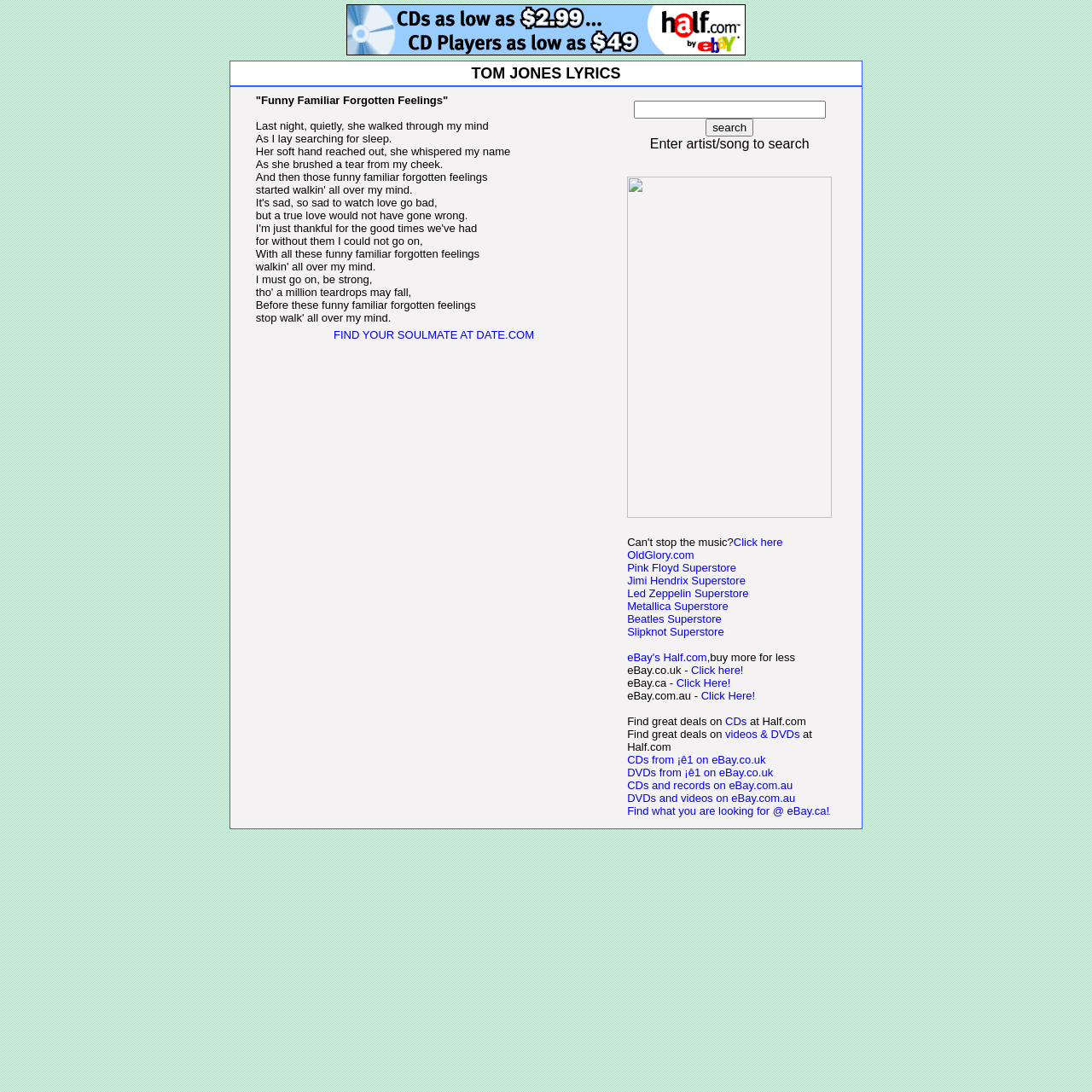Use a single word or phrase to answer the question:
What is the name of the artist?

TOM JONES